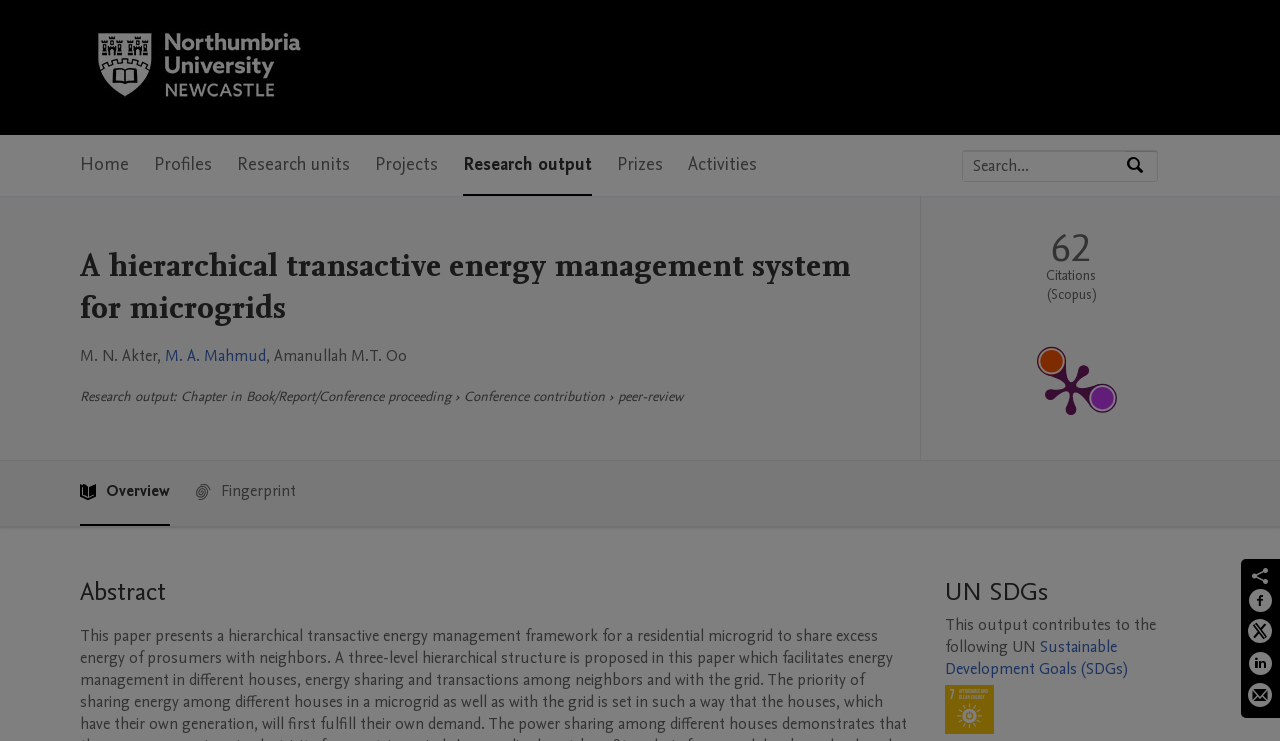From the screenshot, find the bounding box of the UI element matching this description: "aria-label="Share on Facebook"". Supply the bounding box coordinates in the form [left, top, right, bottom], each a float between 0 and 1.

[0.975, 0.794, 0.995, 0.835]